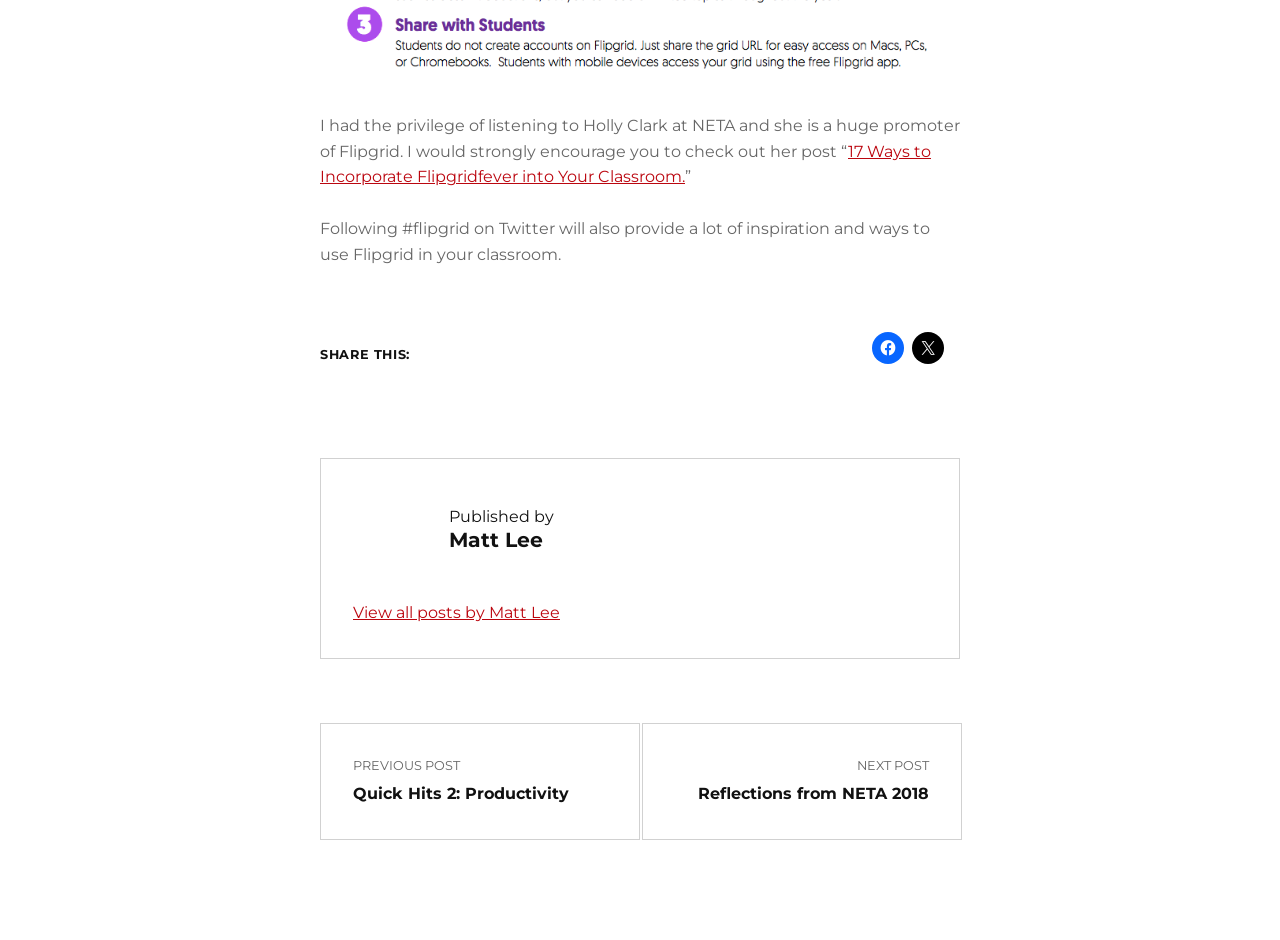Using floating point numbers between 0 and 1, provide the bounding box coordinates in the format (top-left x, top-left y, bottom-right x, bottom-right y). Locate the UI element described here: flipgrid

[0.25, 0.697, 0.259, 0.891]